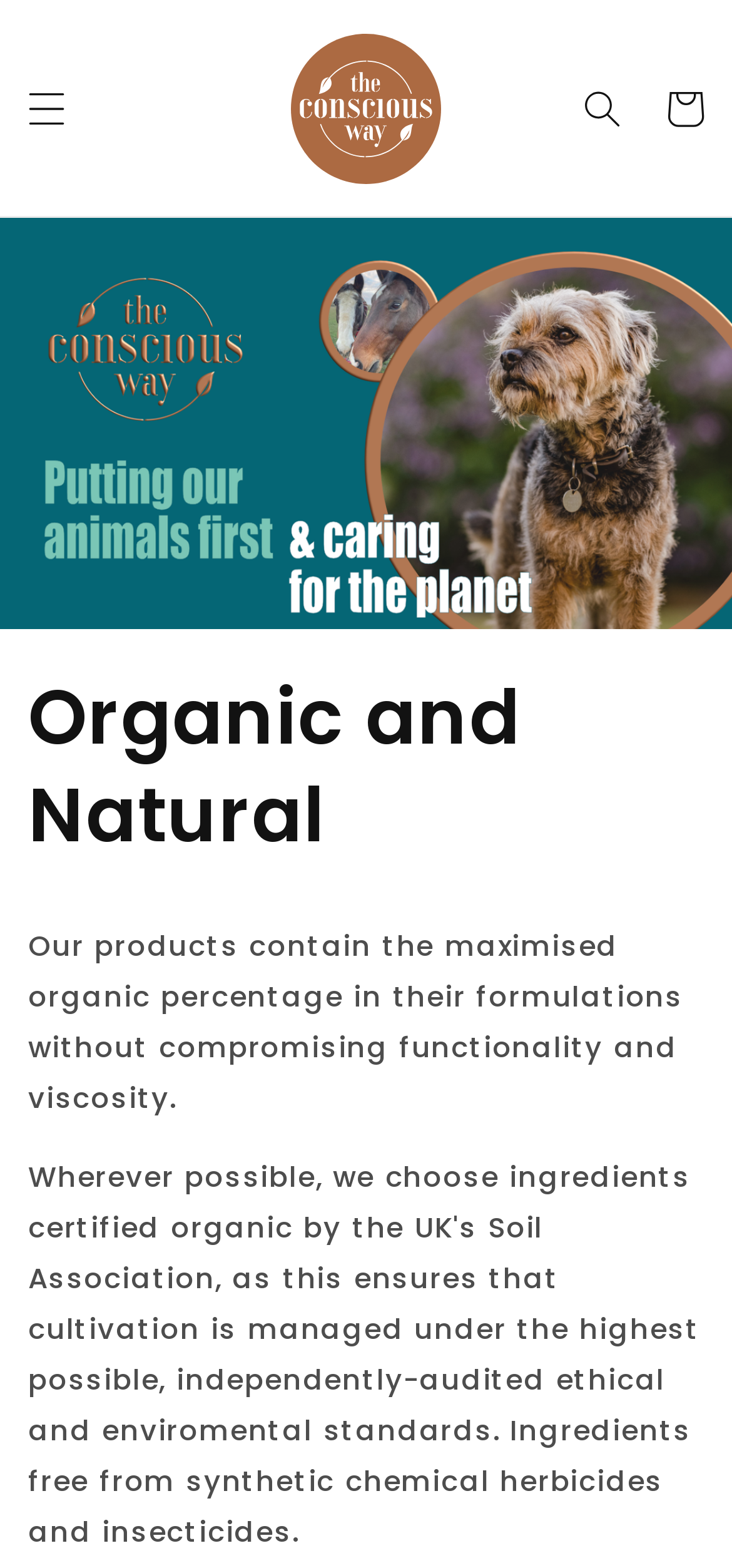Given the webpage screenshot and the description, determine the bounding box coordinates (top-left x, top-left y, bottom-right x, bottom-right y) that define the location of the UI element matching this description: parent_node: Cart

[0.378, 0.012, 0.622, 0.126]